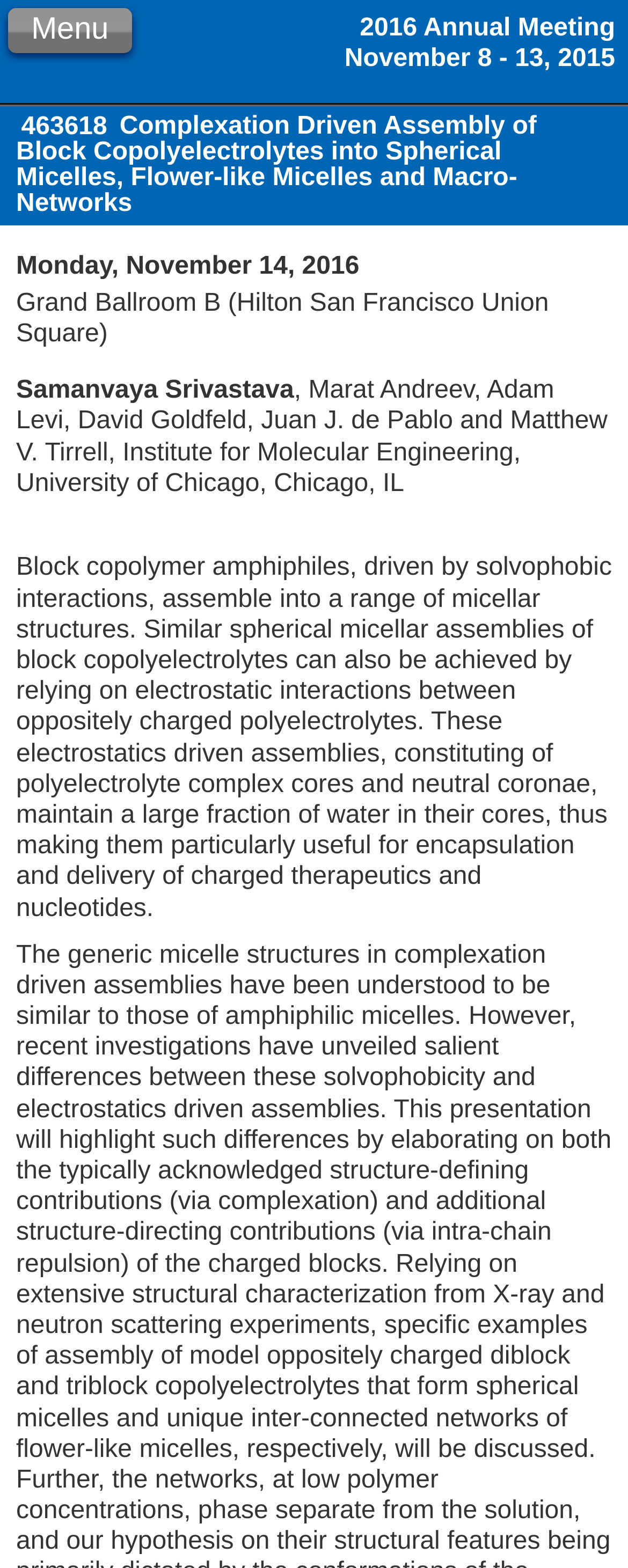Who is the presenter of the abstract?
Based on the screenshot, give a detailed explanation to answer the question.

I found the answer by looking at the StaticText 'Samanvaya Srivastava' which is located below the location of the meeting.